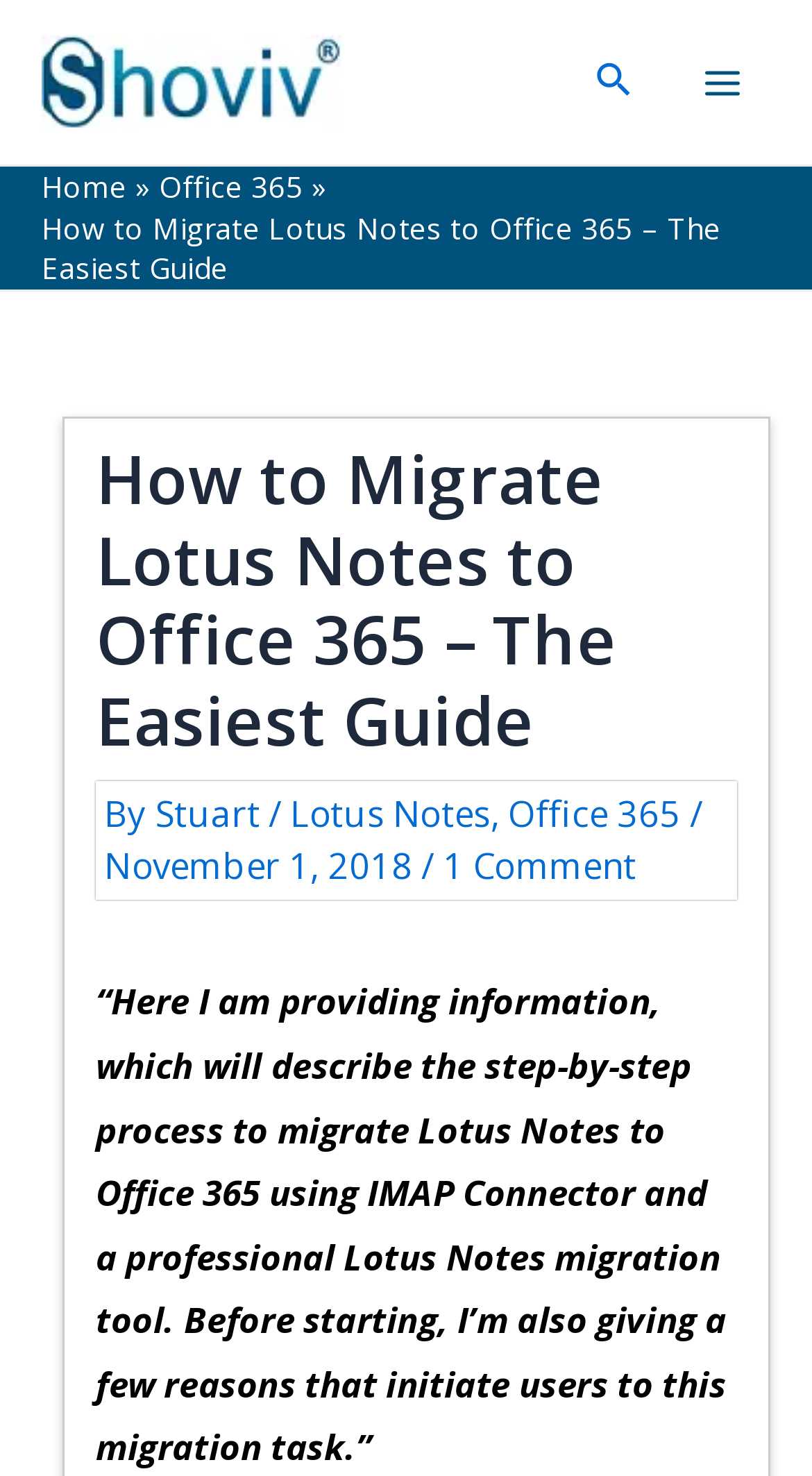Locate the bounding box coordinates of the element's region that should be clicked to carry out the following instruction: "Go to the home page". The coordinates need to be four float numbers between 0 and 1, i.e., [left, top, right, bottom].

[0.051, 0.116, 0.156, 0.14]